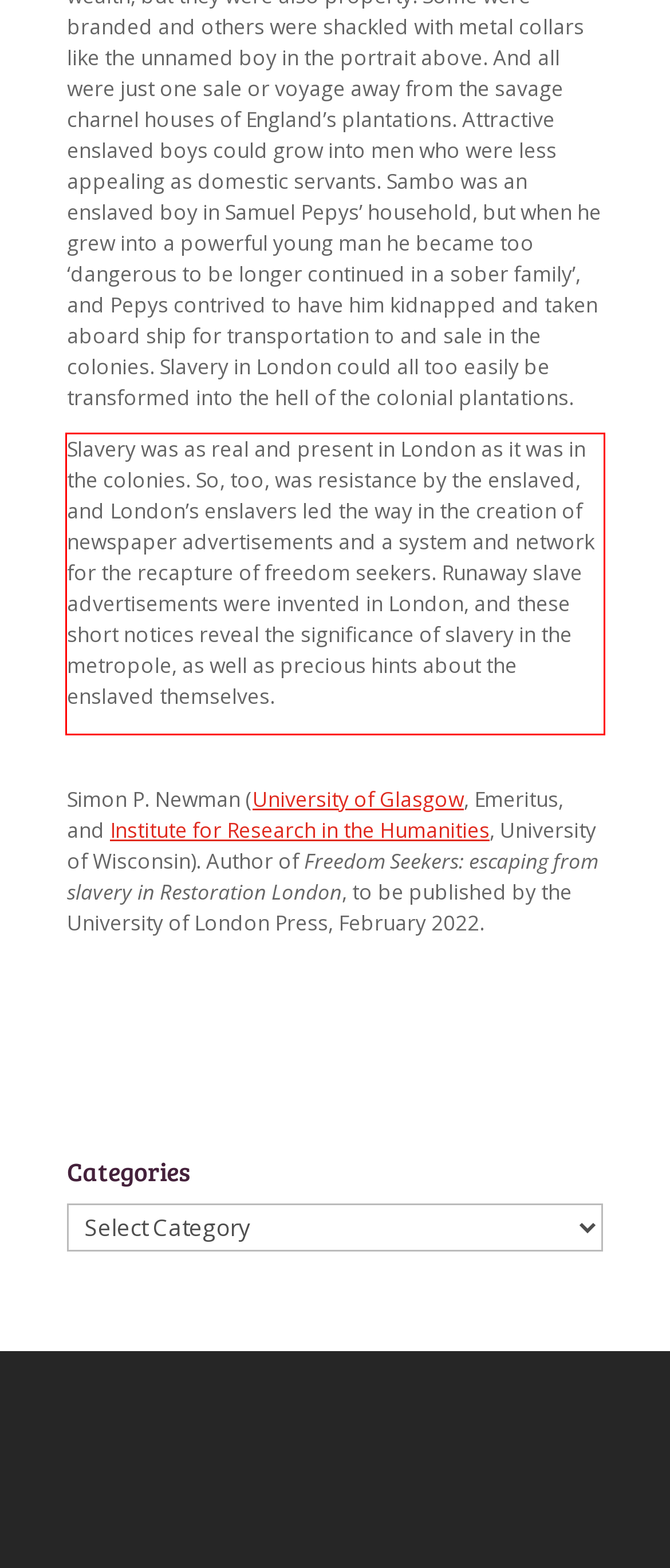Using the webpage screenshot, recognize and capture the text within the red bounding box.

Slavery was as real and present in London as it was in the colonies. So, too, was resistance by the enslaved, and London’s enslavers led the way in the creation of newspaper advertisements and a system and network for the recapture of freedom seekers. Runaway slave advertisements were invented in London, and these short notices reveal the significance of slavery in the metropole, as well as precious hints about the enslaved themselves.